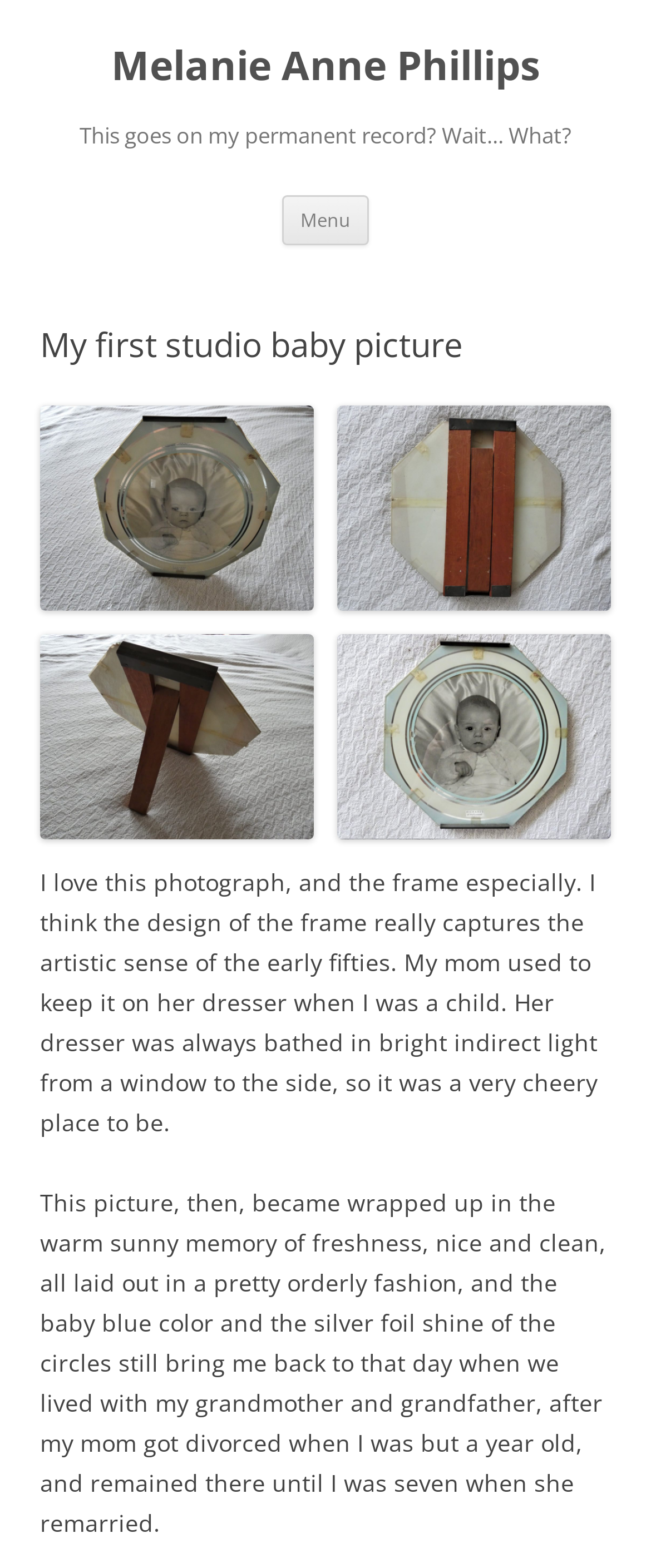How old was the author when their mom remarried?
Your answer should be a single word or phrase derived from the screenshot.

7